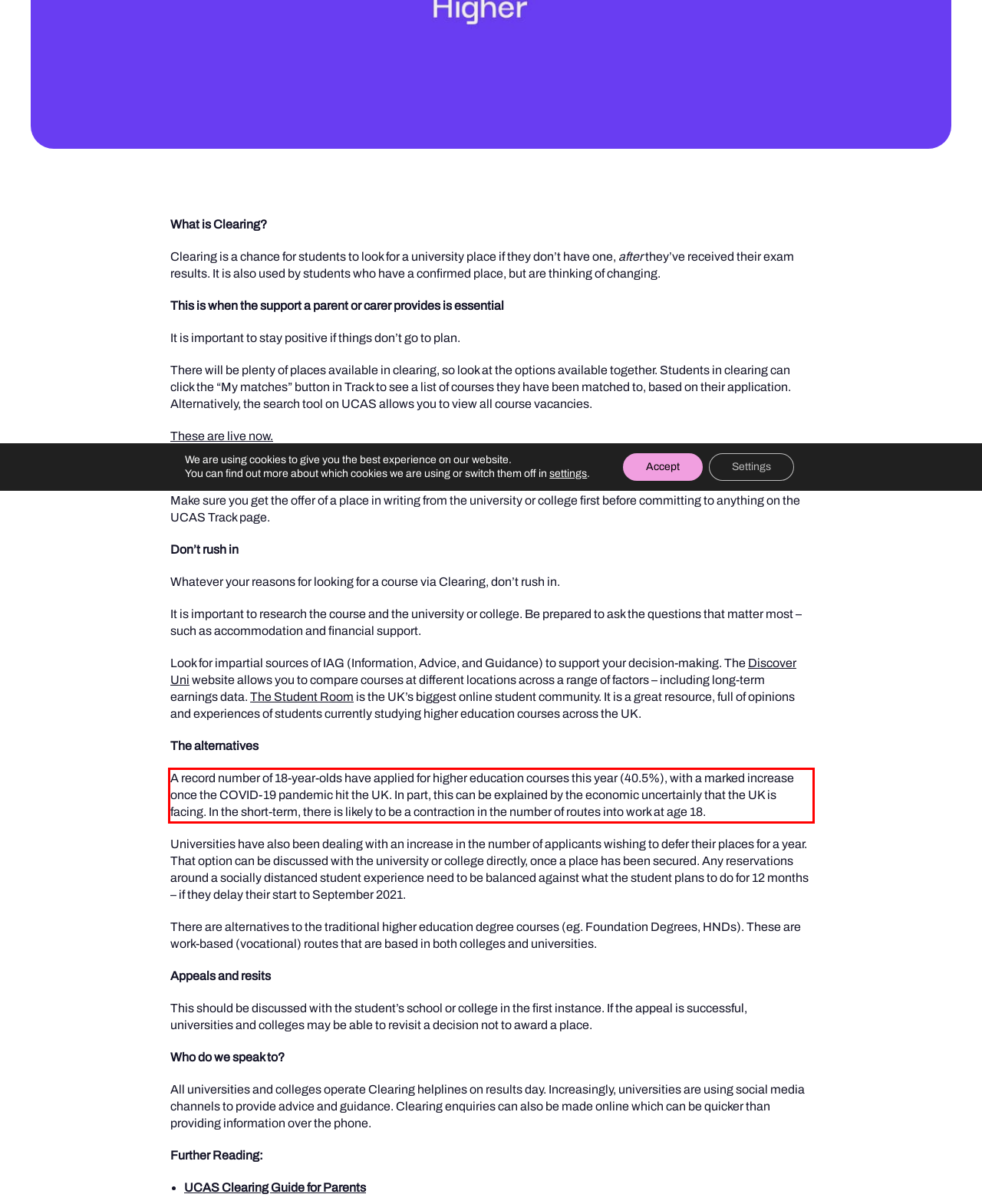You are looking at a screenshot of a webpage with a red rectangle bounding box. Use OCR to identify and extract the text content found inside this red bounding box.

A record number of 18-year-olds have applied for higher education courses this year (40.5%), with a marked increase once the COVID-19 pandemic hit the UK. In part, this can be explained by the economic uncertainly that the UK is facing. In the short-term, there is likely to be a contraction in the number of routes into work at age 18.